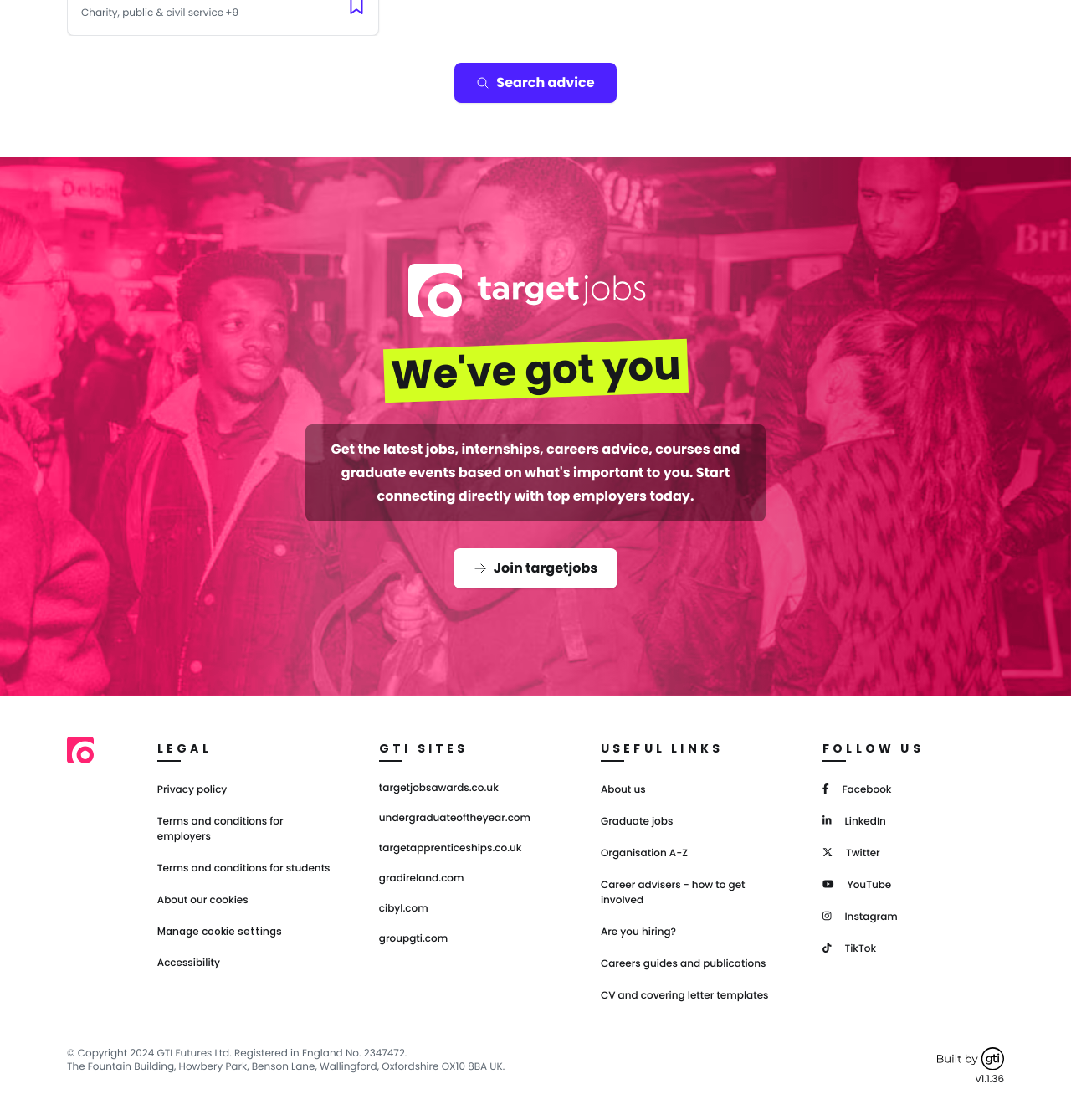Please answer the following question using a single word or phrase: 
What is the purpose of the 'Join targetjobs' link?

To join targetjobs